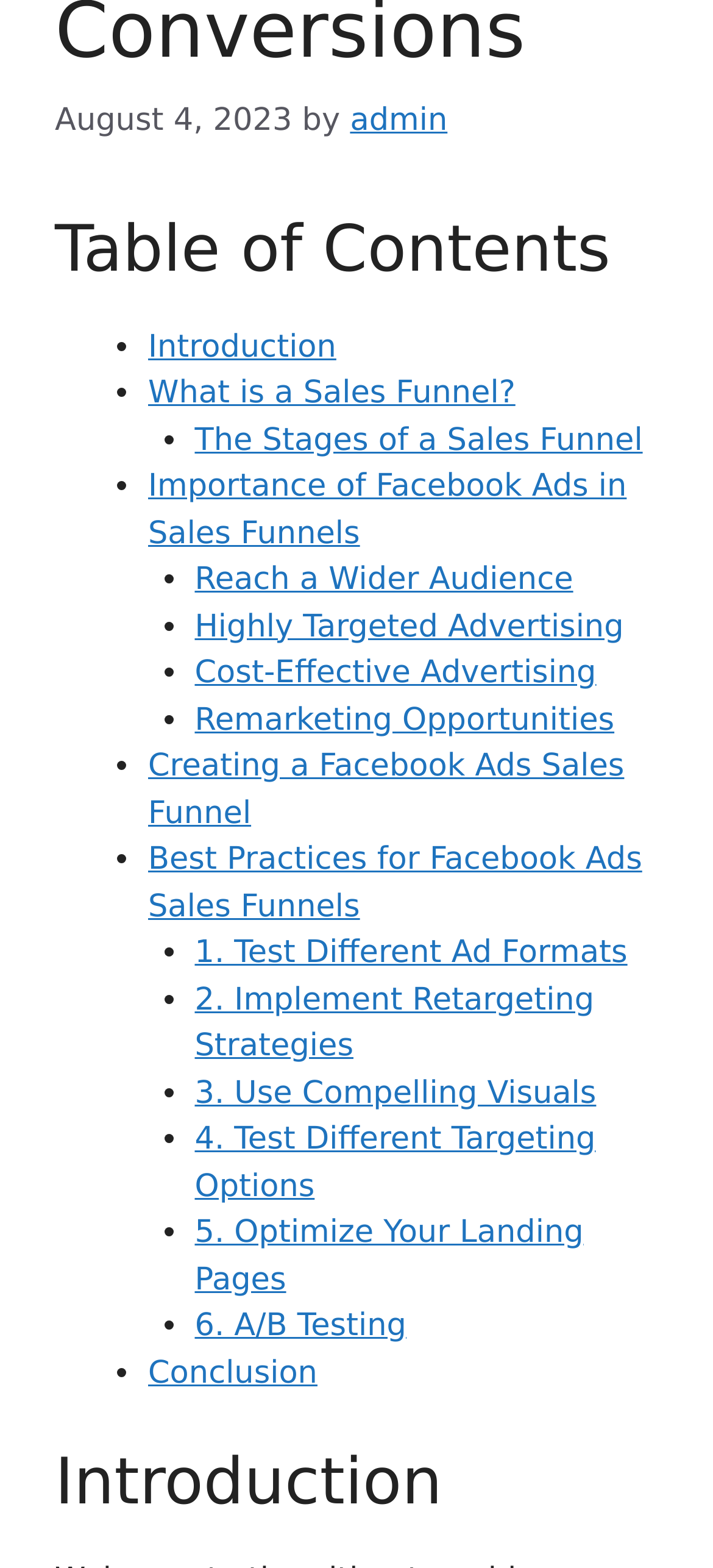Please specify the bounding box coordinates for the clickable region that will help you carry out the instruction: "Read 'What is a Sales Funnel?'".

[0.208, 0.239, 0.723, 0.262]